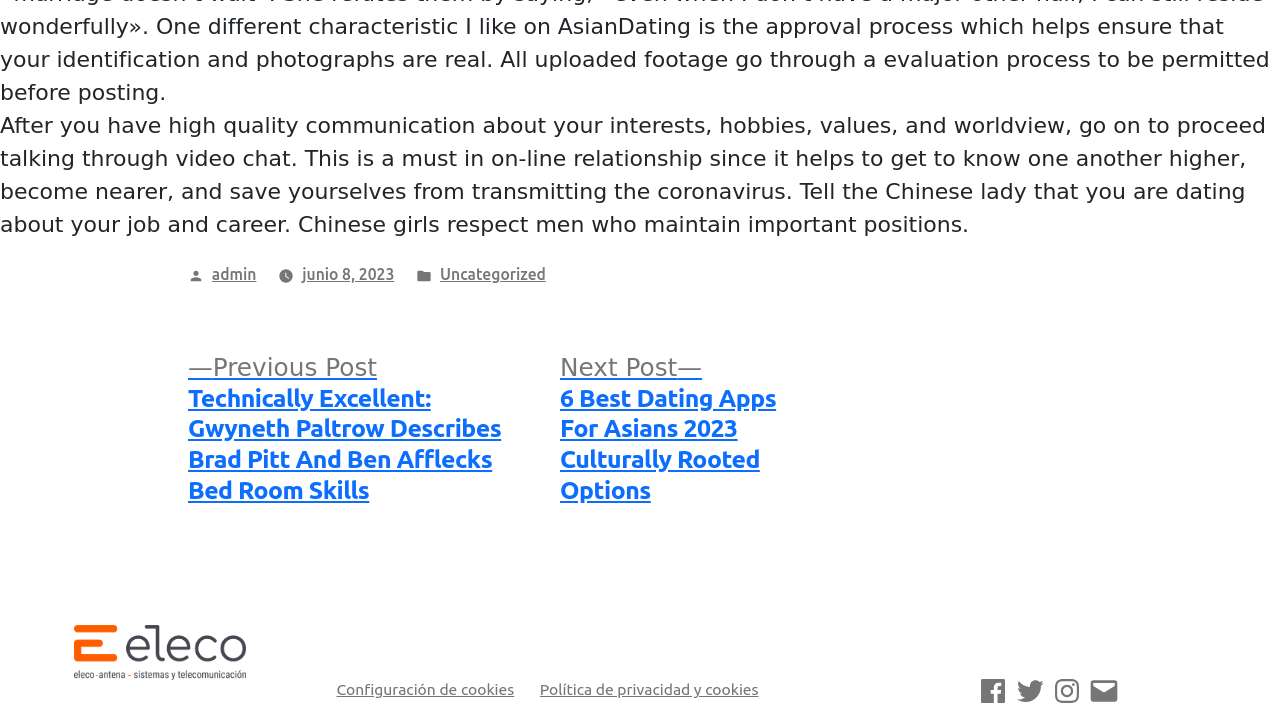Provide a one-word or one-phrase answer to the question:
What is the topic of the article?

Dating